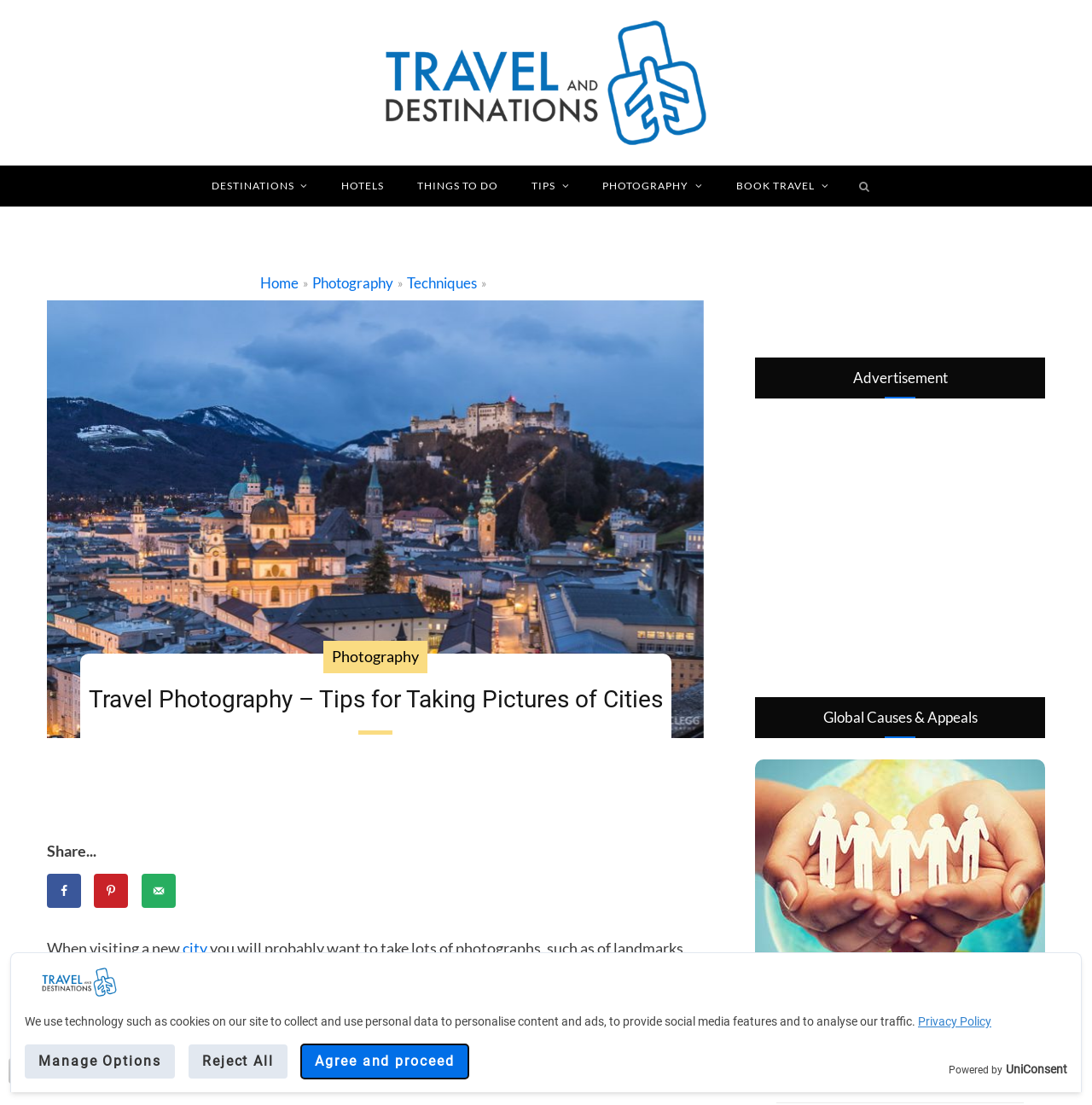Please locate and generate the primary heading on this webpage.

Travel Photography – Tips for Taking Pictures of Cities